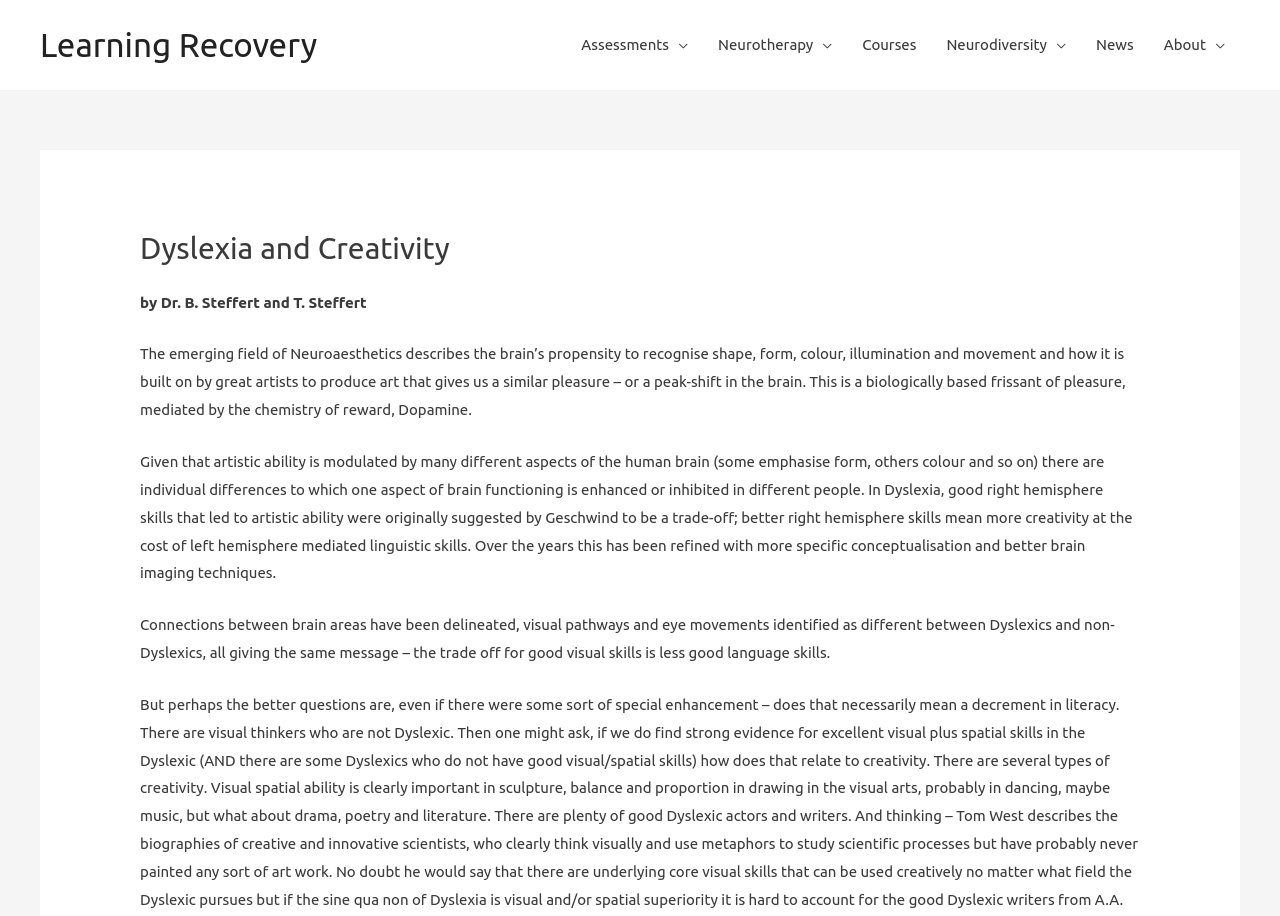Using the elements shown in the image, answer the question comprehensively: What is the main topic of this webpage?

Based on the webpage content, the main topic is about the relationship between dyslexia and creativity, specifically how individuals with dyslexia may have enhanced right hemisphere skills that lead to artistic ability.